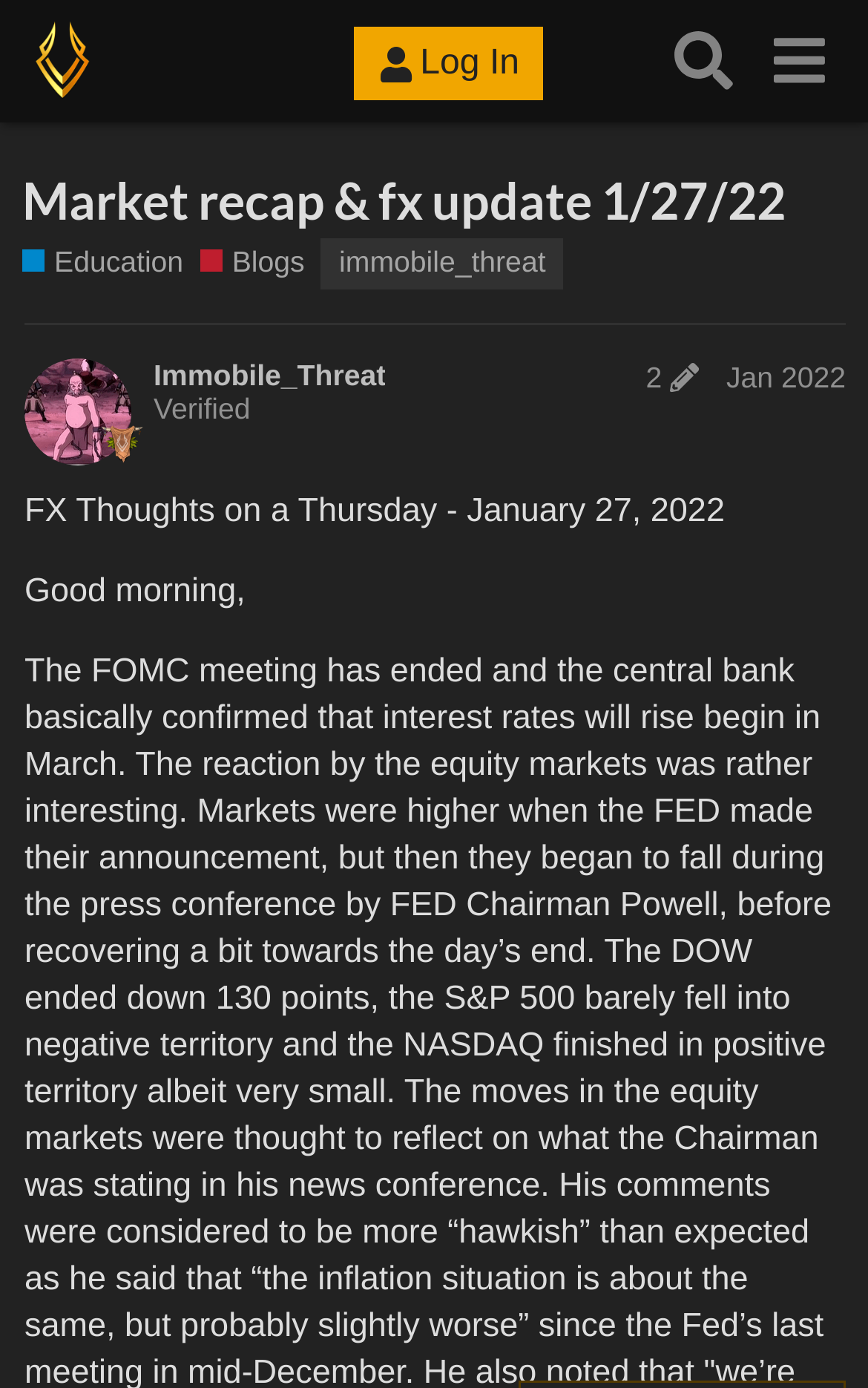How many tags are listed?
Based on the image, give a one-word or short phrase answer.

1